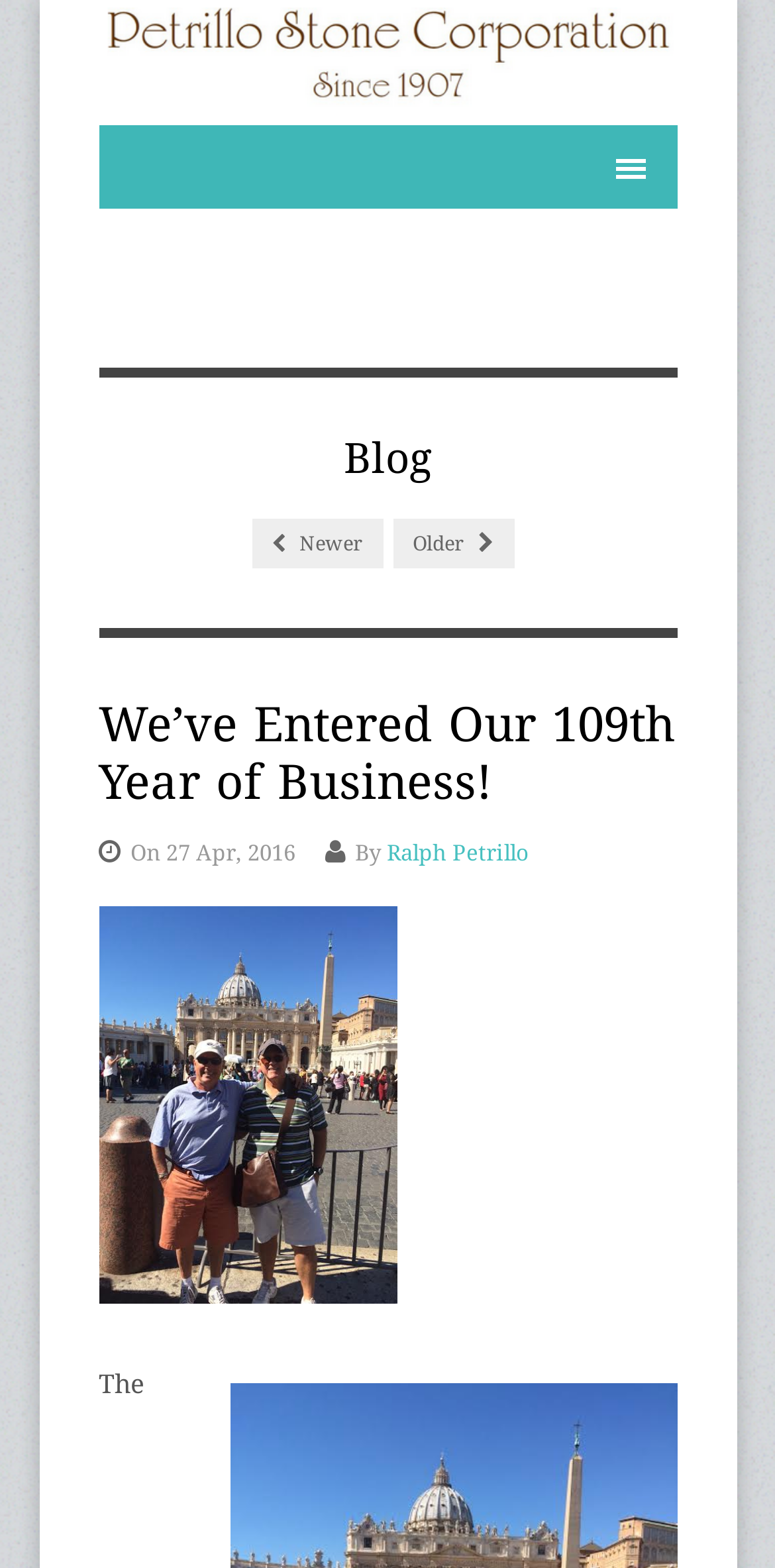Predict the bounding box of the UI element based on this description: "Ralph Petrillo".

[0.499, 0.535, 0.681, 0.552]